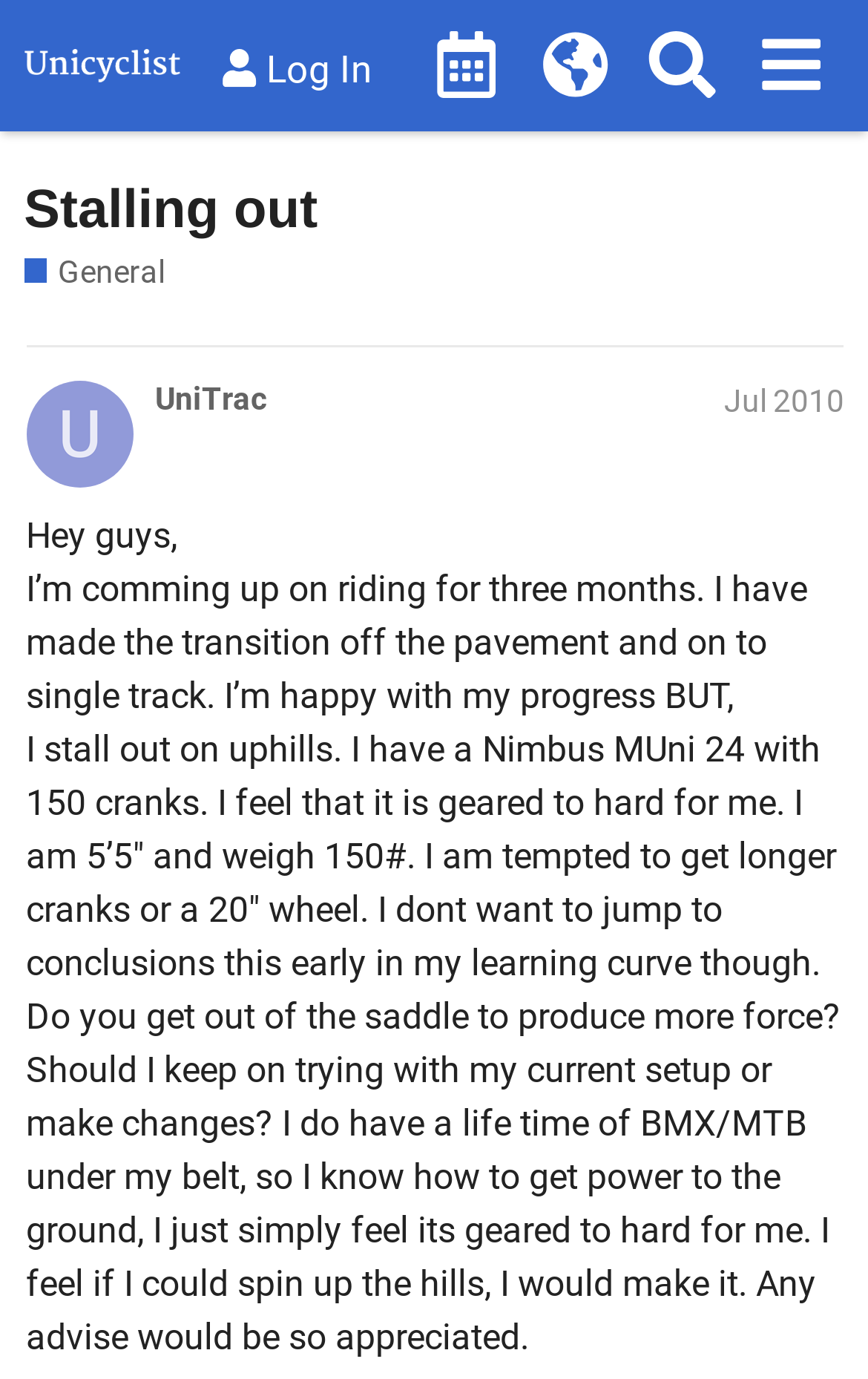Please determine the bounding box coordinates of the element to click on in order to accomplish the following task: "Search for something". Ensure the coordinates are four float numbers ranging from 0 to 1, i.e., [left, top, right, bottom].

[0.724, 0.008, 0.848, 0.086]